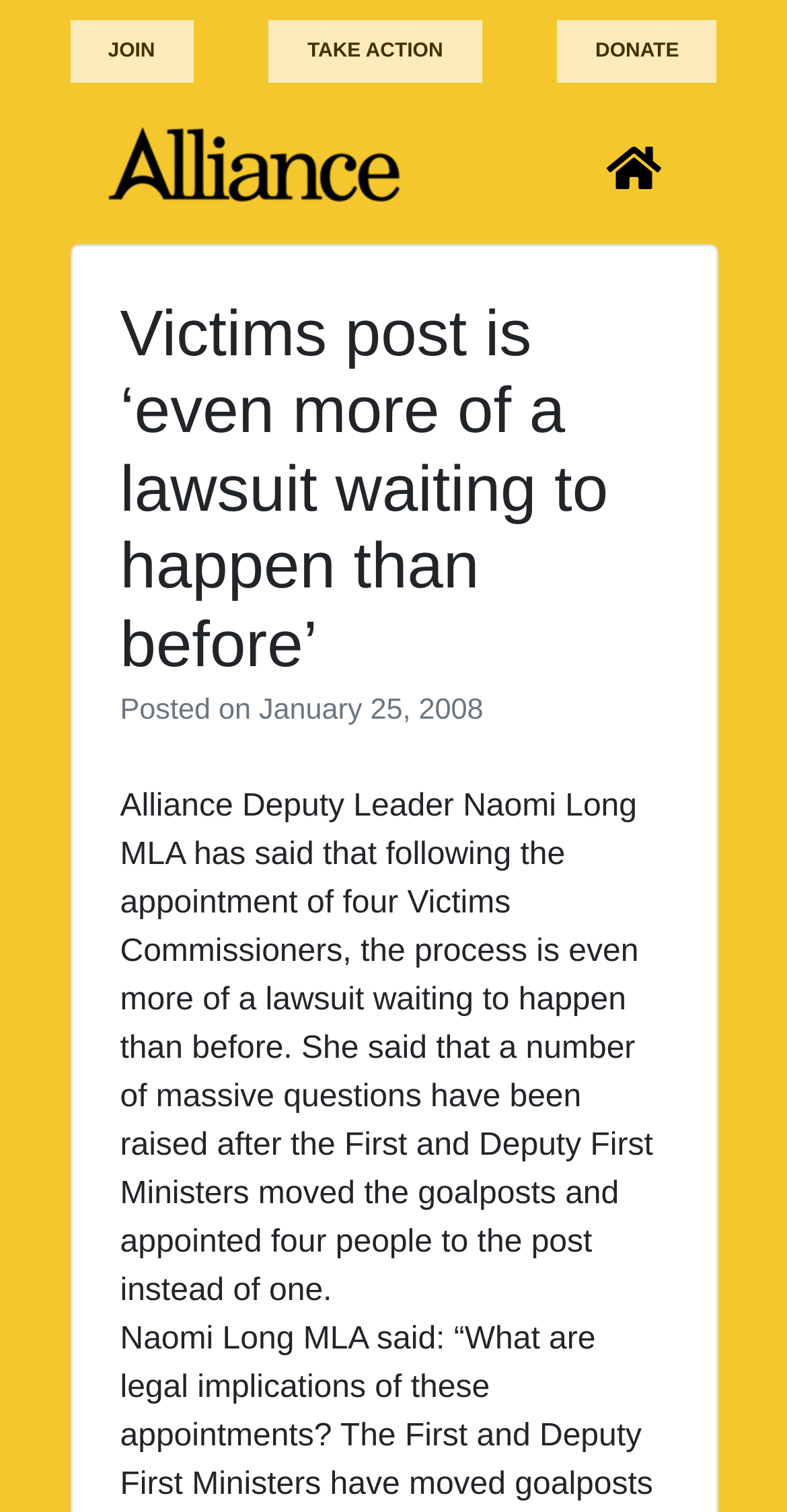What is the role of Naomi Long MLA?
Based on the image, please offer an in-depth response to the question.

The answer can be obtained by reading the text content of the webpage, specifically the sentence 'Alliance Deputy Leader Naomi Long MLA has said that following the appointment of four Victims Commissioners, the process is even more of a lawsuit waiting to happen than before.'